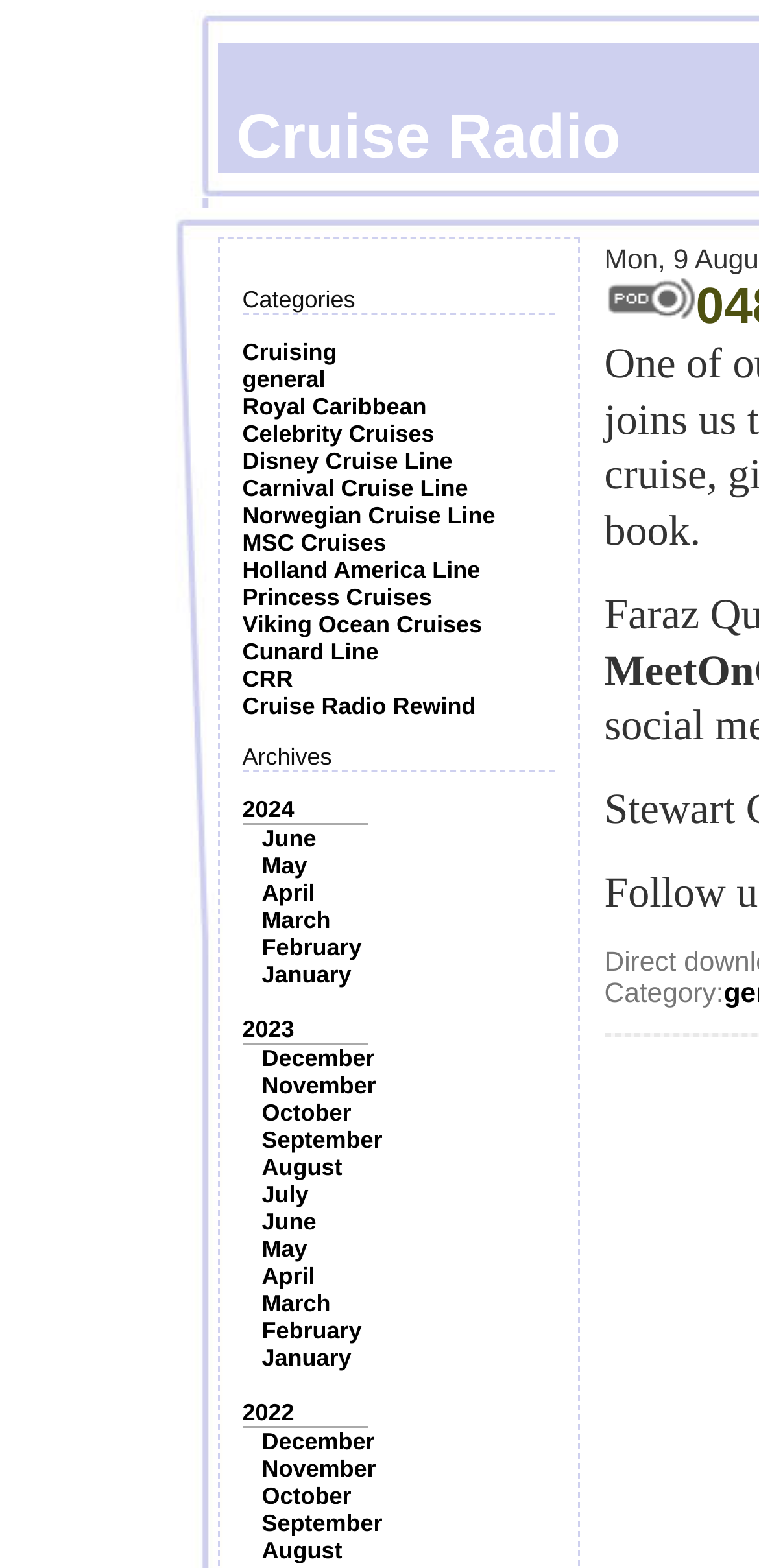Please find the bounding box coordinates of the element that you should click to achieve the following instruction: "Read about Royal Caribbean". The coordinates should be presented as four float numbers between 0 and 1: [left, top, right, bottom].

[0.319, 0.251, 0.562, 0.268]